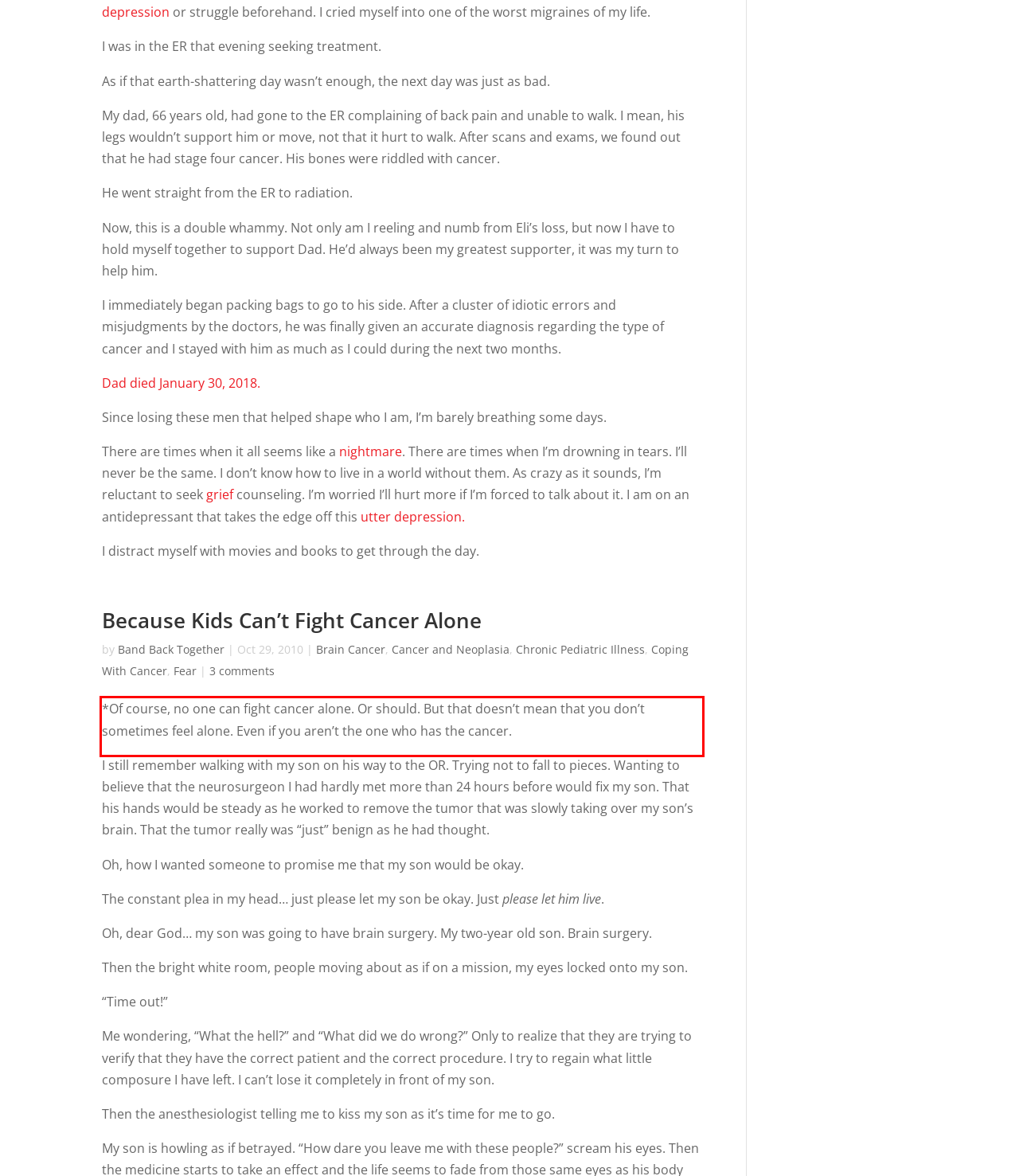Examine the screenshot of the webpage, locate the red bounding box, and generate the text contained within it.

*Of course, no one can fight cancer alone. Or should. But that doesn’t mean that you don’t sometimes feel alone. Even if you aren’t the one who has the cancer.